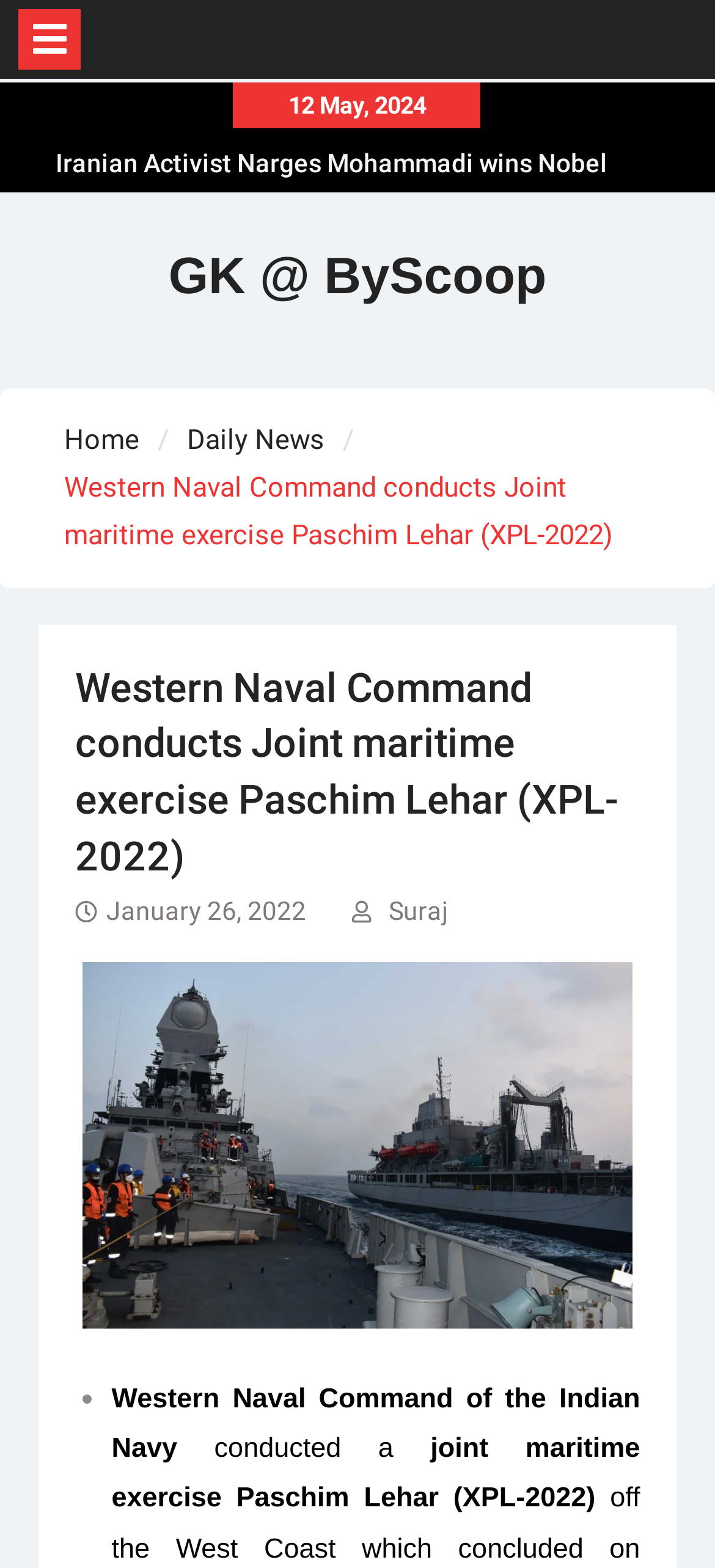How many links are there in the navigation section?
Answer the question with a thorough and detailed explanation.

I found the number of links in the navigation section by looking at the links 'Home', 'Daily News', and the breadcrumb trail, which are all located in the navigation section.